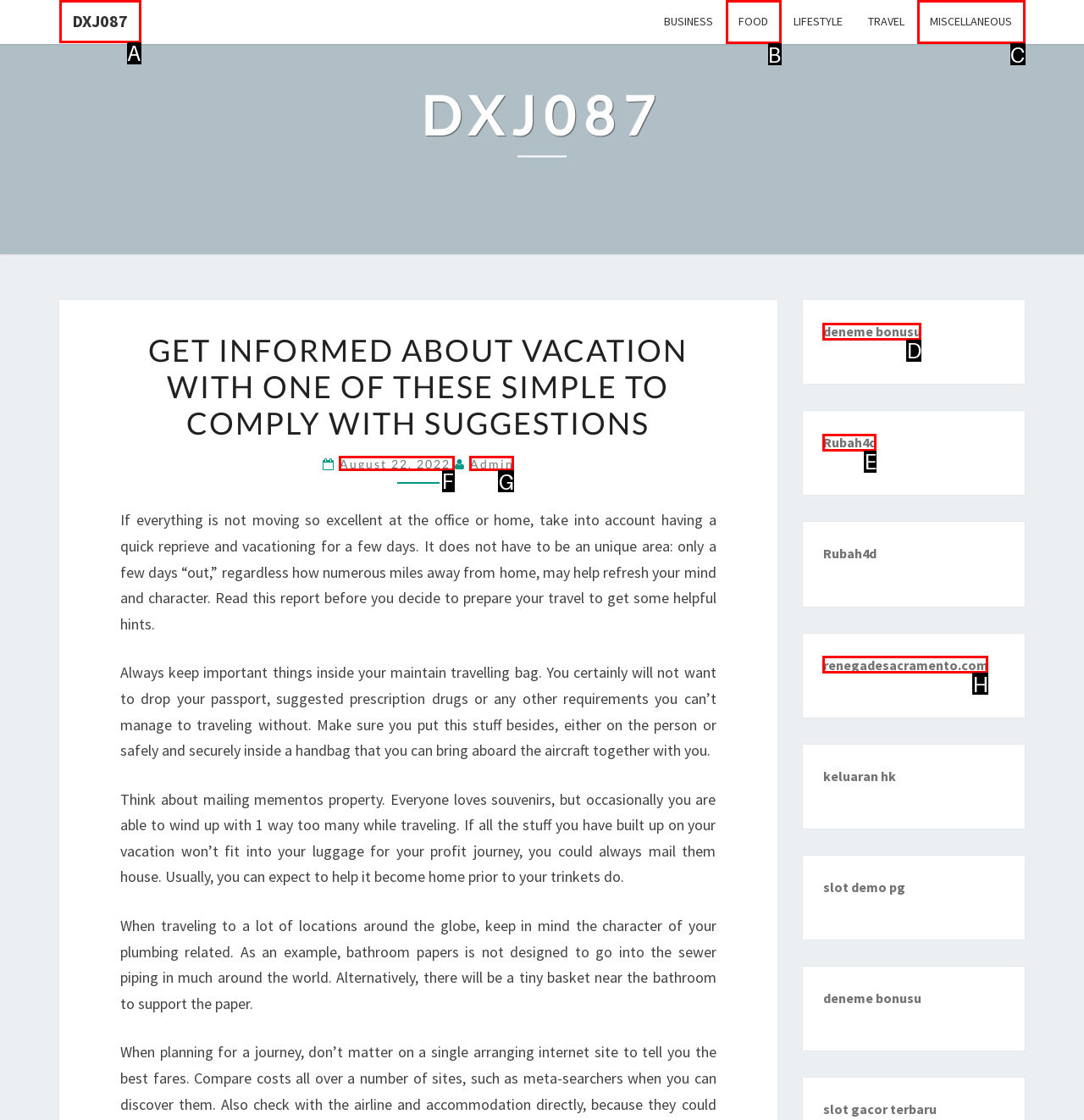Determine the HTML element to click for the instruction: Check the date of the article.
Answer with the letter corresponding to the correct choice from the provided options.

F